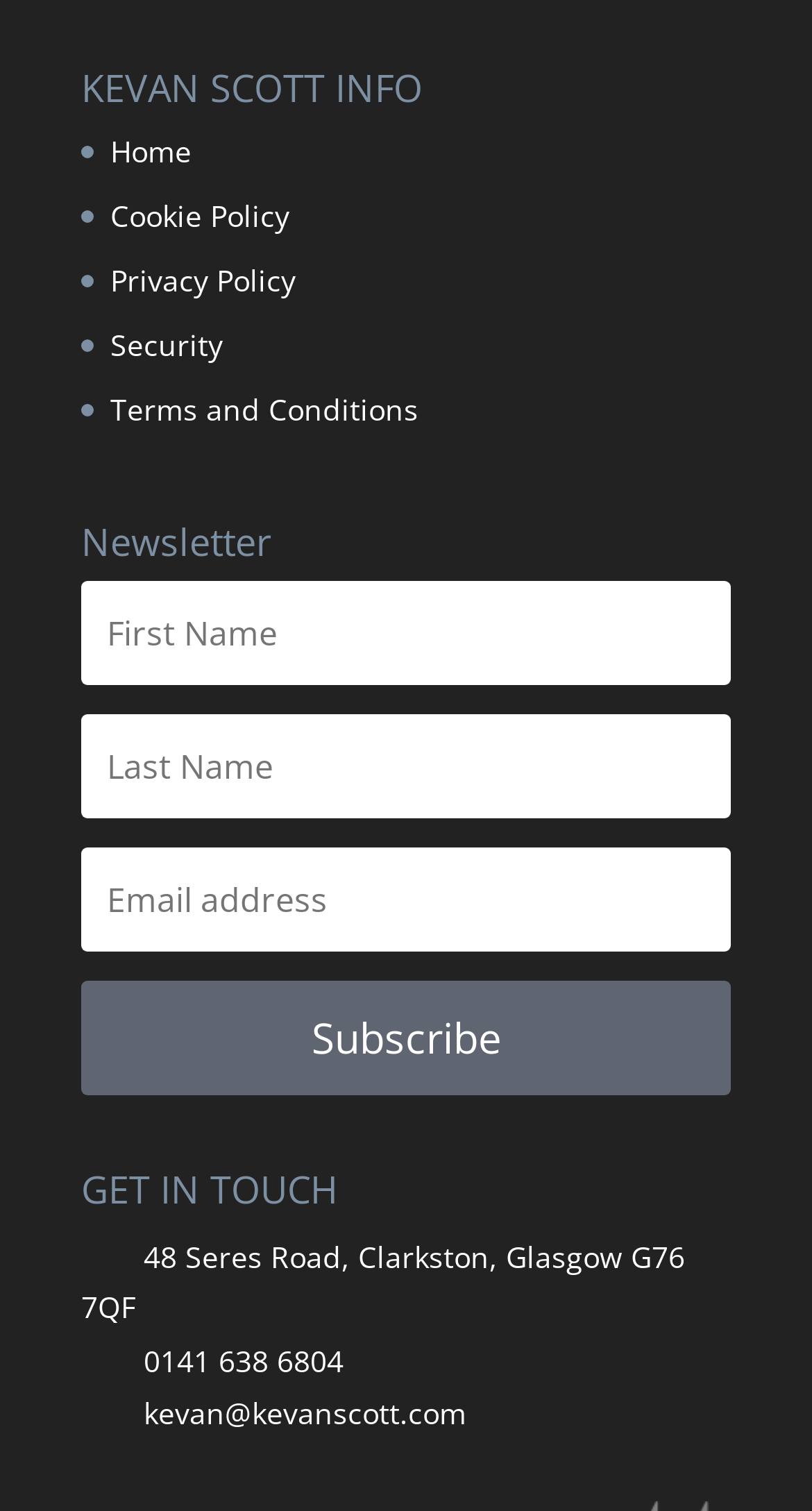Can you find the bounding box coordinates for the element to click on to achieve the instruction: "Click the Home link"?

[0.136, 0.087, 0.236, 0.113]